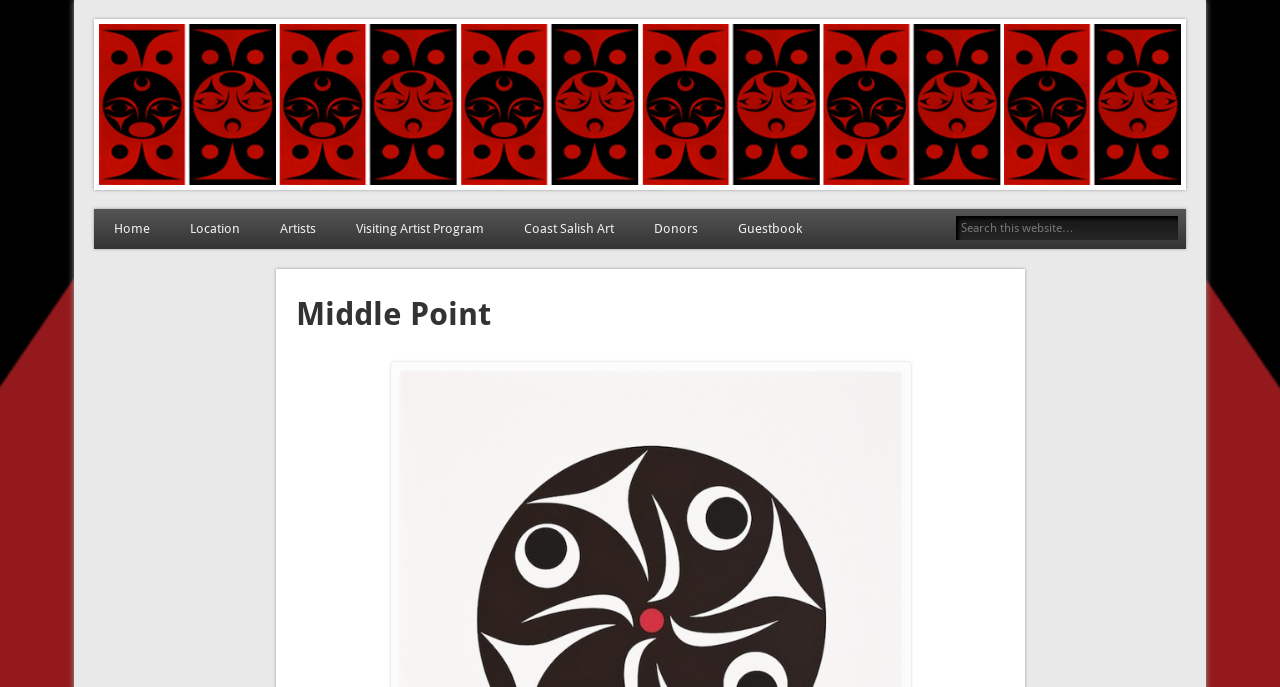Identify the bounding box for the UI element described as: "Coast Salish Art in Cornett". The coordinates should be four float numbers between 0 and 1, i.e., [left, top, right, bottom].

[0.073, 0.048, 0.353, 0.096]